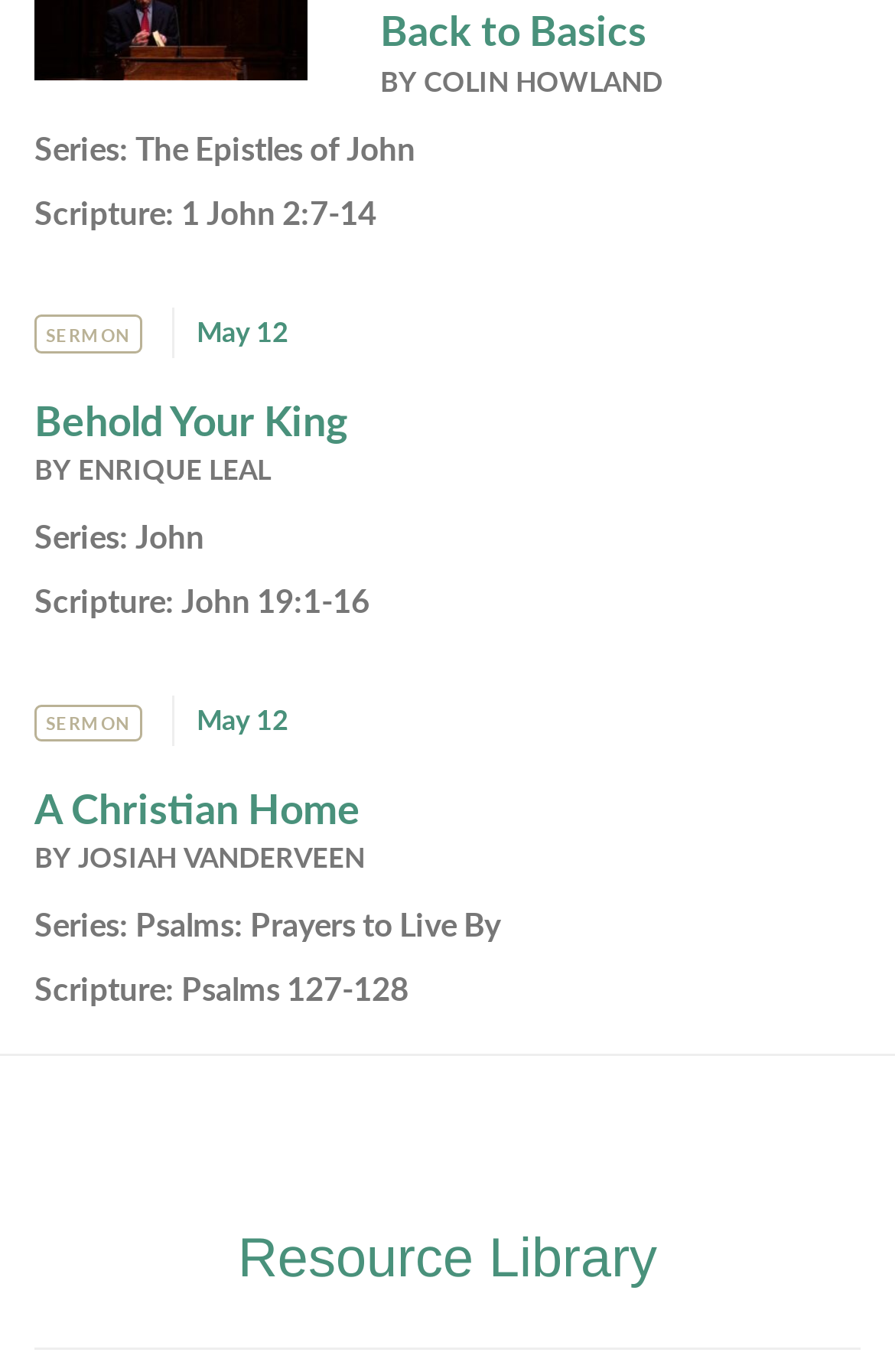Determine the bounding box coordinates of the section to be clicked to follow the instruction: "access Resource Library". The coordinates should be given as four float numbers between 0 and 1, formatted as [left, top, right, bottom].

[0.266, 0.896, 0.734, 0.941]